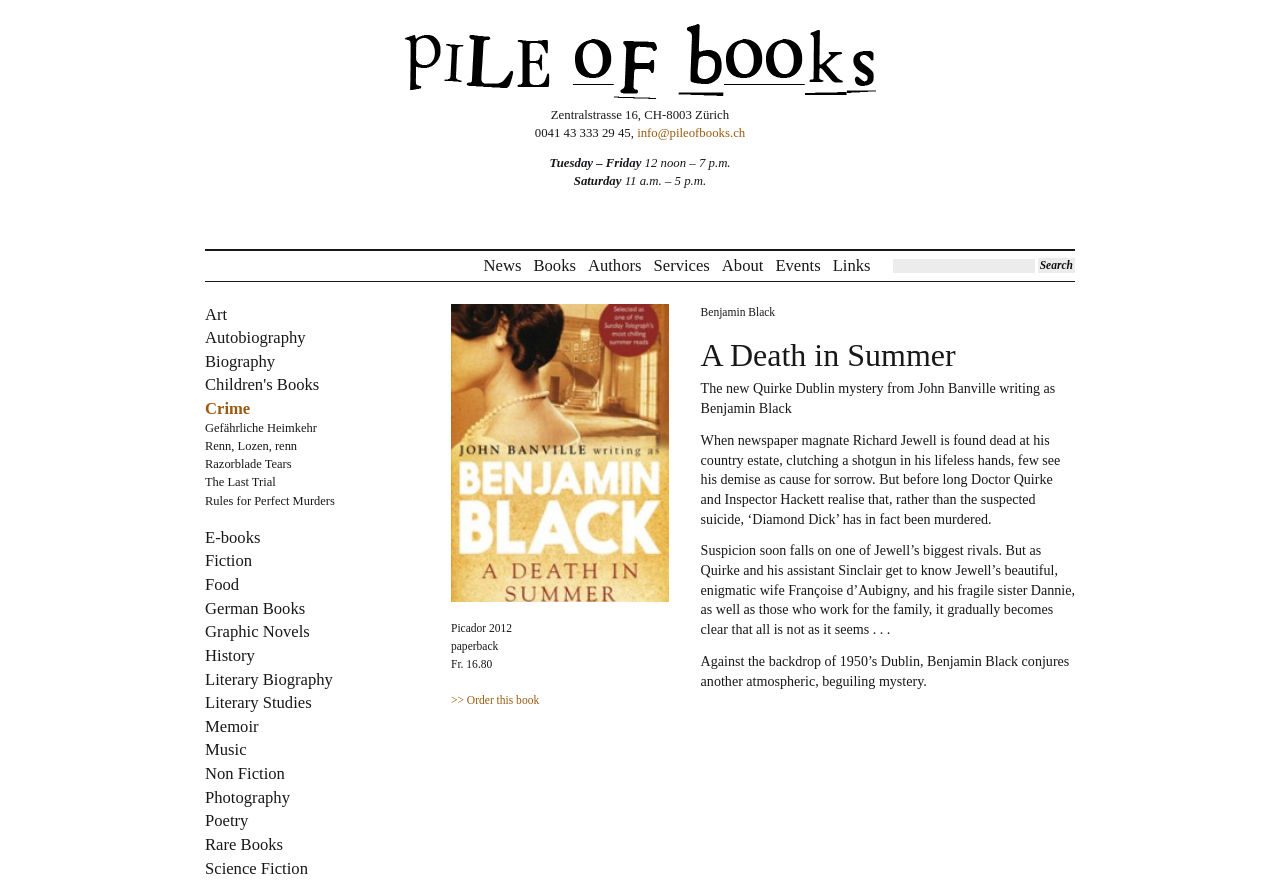Provide a comprehensive caption for the webpage.

This webpage appears to be a book description page, specifically for "A Death in Summer" by Benjamin Black. At the top, there is a heading "Pile of Books" which is also a link. Below this, there is a section with the bookstore's address, phone number, and email address.

On the left side of the page, there is a list of book categories, including Art, Autobiography, Biography, and many others, which are all links. This list takes up most of the left side of the page.

On the right side of the page, there is a section dedicated to the book "A Death in Summer". This section starts with a heading "A Death in Summer" and includes a brief summary of the book, which is a mystery novel set in 1950s Dublin. The summary is divided into three paragraphs, describing the plot and atmosphere of the book.

Below the summary, there is a section with book details, including the publisher, publication date, and price. There is also a link to order the book.

At the top right of the page, there is a search box and a list of links to other sections of the website, including News, Books, Authors, and Events.